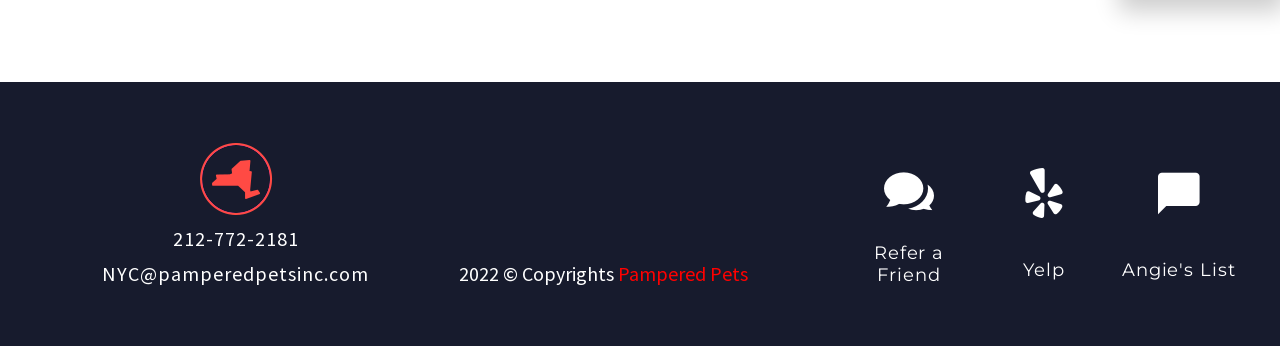Locate the UI element described by Pampered Pets and provide its bounding box coordinates. Use the format (top-left x, top-left y, bottom-right x, bottom-right y) with all values as floating point numbers between 0 and 1.

[0.482, 0.755, 0.584, 0.827]